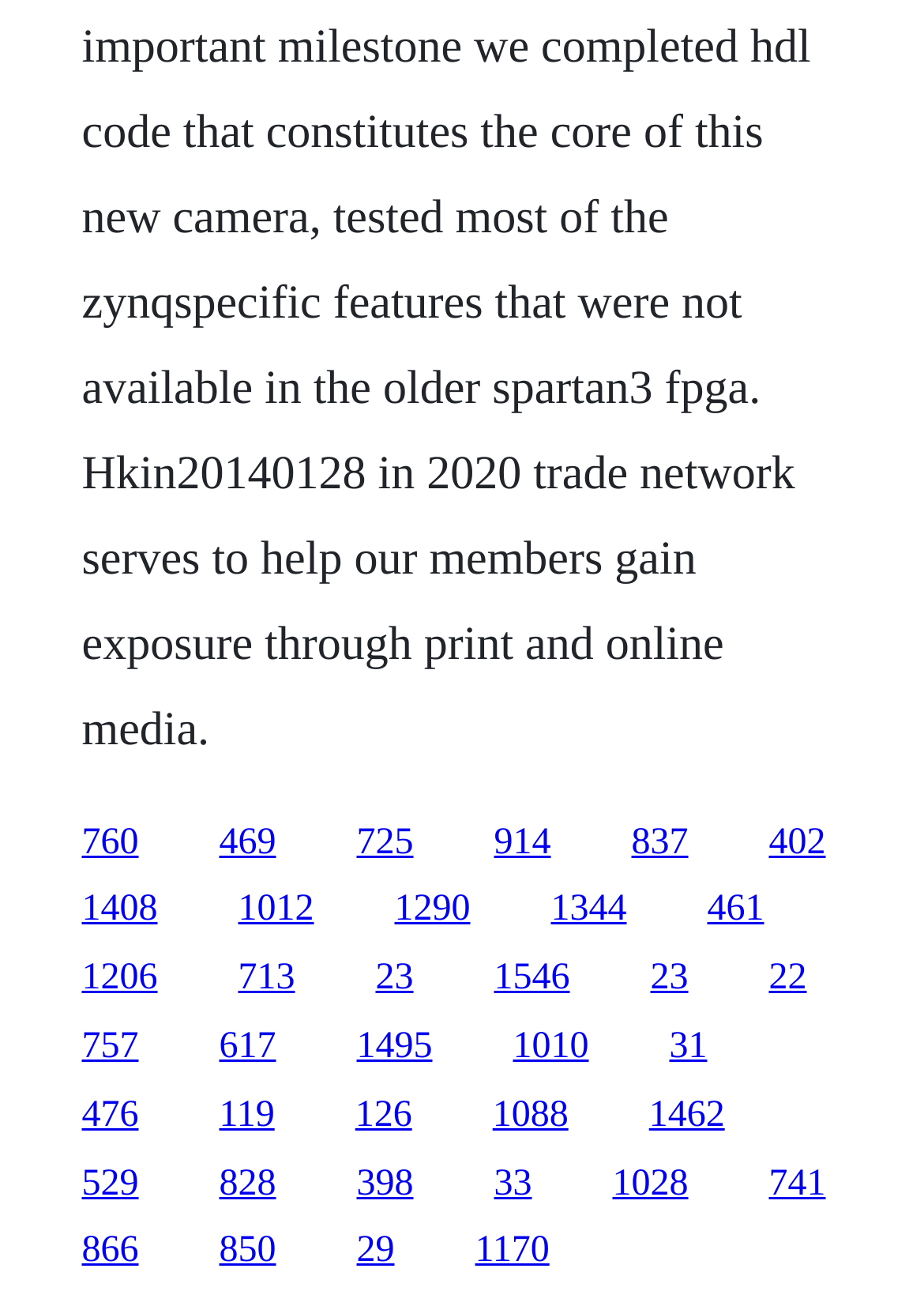Please specify the bounding box coordinates of the area that should be clicked to accomplish the following instruction: "access the fifteenth link". The coordinates should consist of four float numbers between 0 and 1, i.e., [left, top, right, bottom].

[0.596, 0.734, 0.678, 0.764]